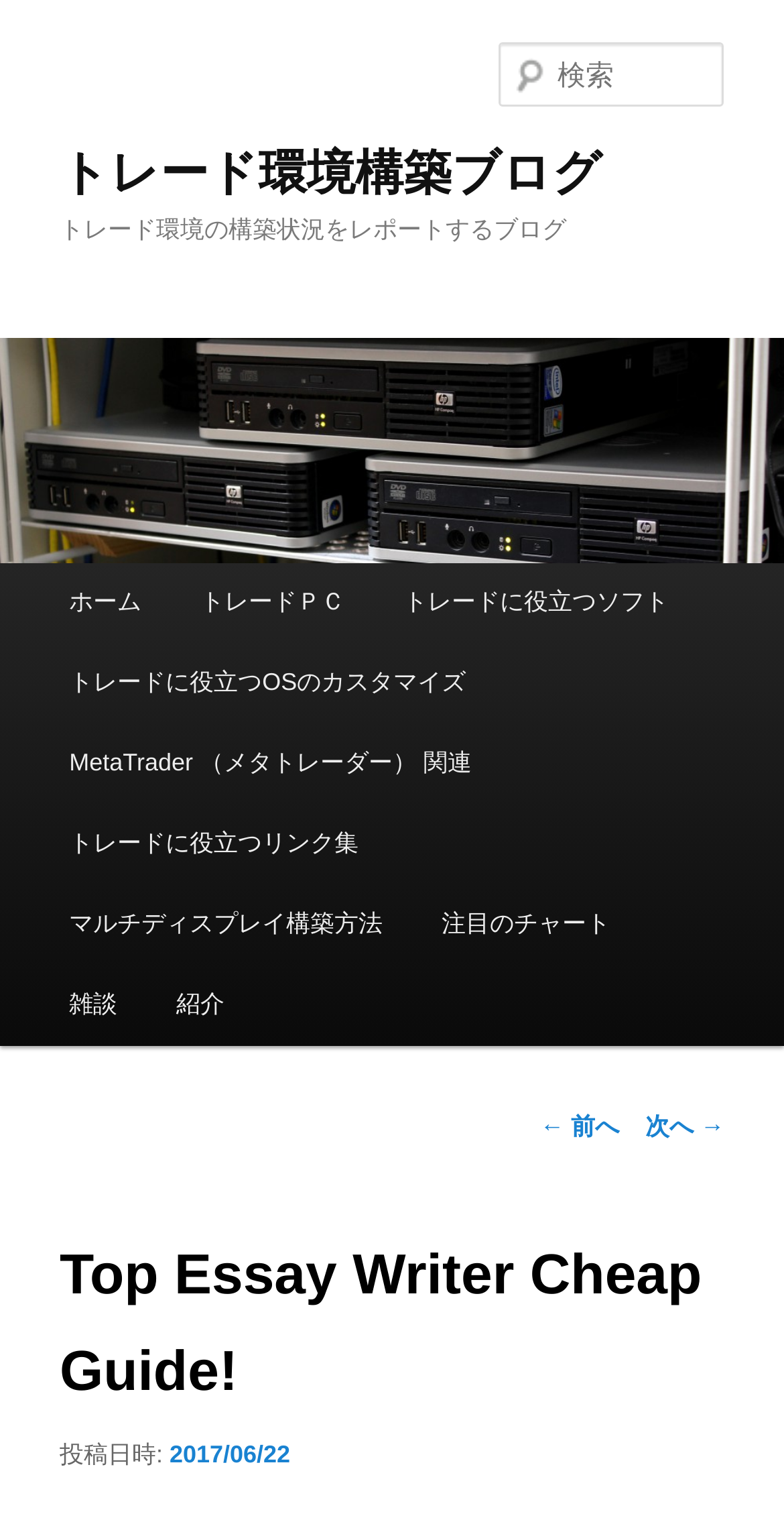Summarize the contents and layout of the webpage in detail.

This webpage is a blog post titled "Top Essay Writer Cheap Guide!" with a subtitle "トレード環境構築ブログ" (Trade Environment Construction Blog). At the top, there is a heading with the blog title, followed by a link to the blog title. Below the heading, there is another heading that describes the blog's purpose, "トレード環境の構築状況をレポートするブログ" (Reporting the Construction Status of the Trade Environment).

On the top-right corner, there is a search box with a label "検索" (Search) and a static text "検索" next to it. Below the search box, there is a main menu section with a heading "メインメニュー" (Main Menu). The main menu consists of several links, including "ホーム" (Home), "トレードＰＣ" (Trade PC), "トレードに役立つソフト" (Trade Useful Software), and others.

The main content of the blog post is located below the main menu. The post has a heading "Top Essay Writer Cheap Guide!" and a timestamp "2017/06/22" indicating when the post was published. There are also navigation links "← 前へ" (Previous) and "次へ →" (Next) at the bottom of the post, allowing users to navigate to other posts.

Overall, the webpage has a simple and organized structure, with clear headings and concise text. The main content is easily accessible, and the navigation menu and search box are conveniently located at the top of the page.